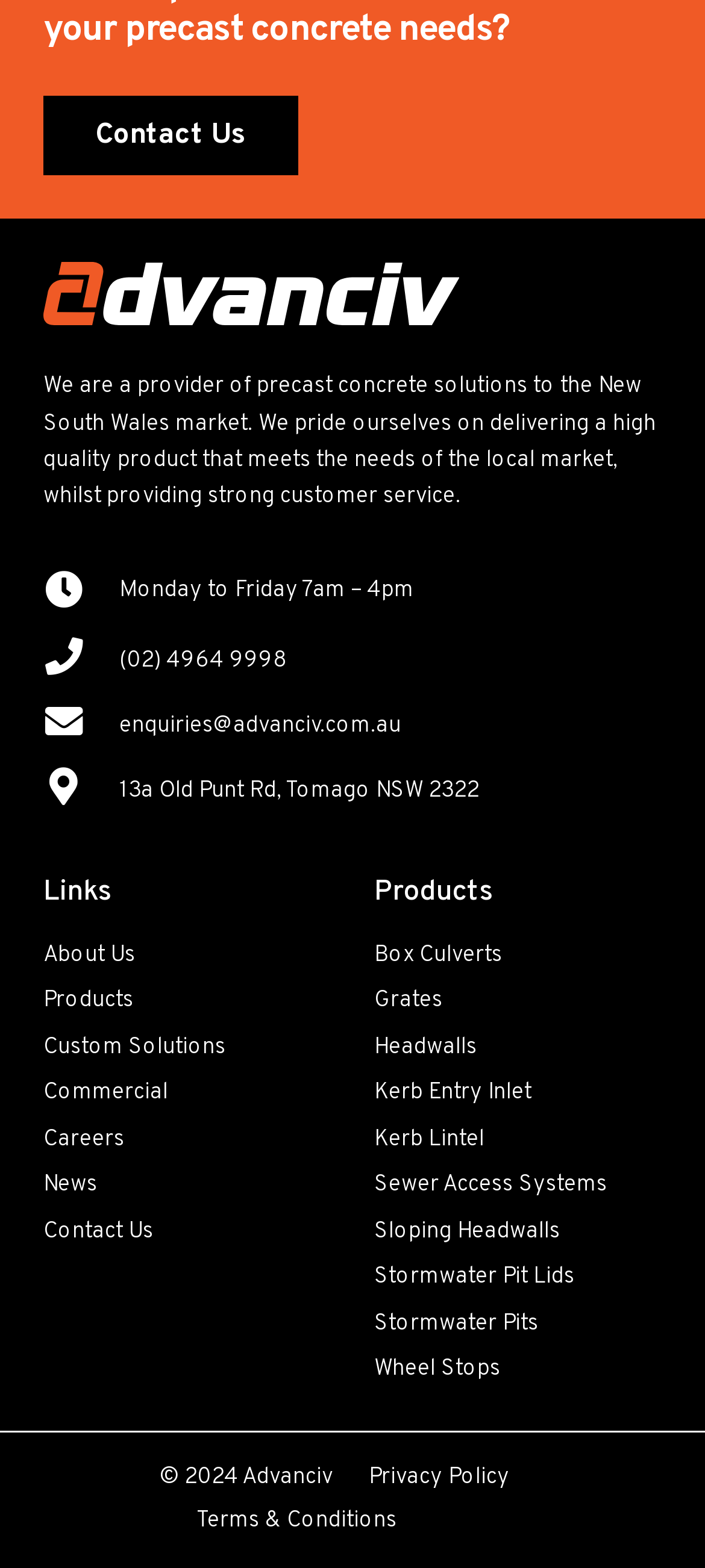What is the company's physical address?
Can you provide a detailed and comprehensive answer to the question?

The company's physical address can be found in the contact information section, which is located at the bottom of the webpage. The address is listed as '13a Old Punt Rd, Tomago NSW 2322'.